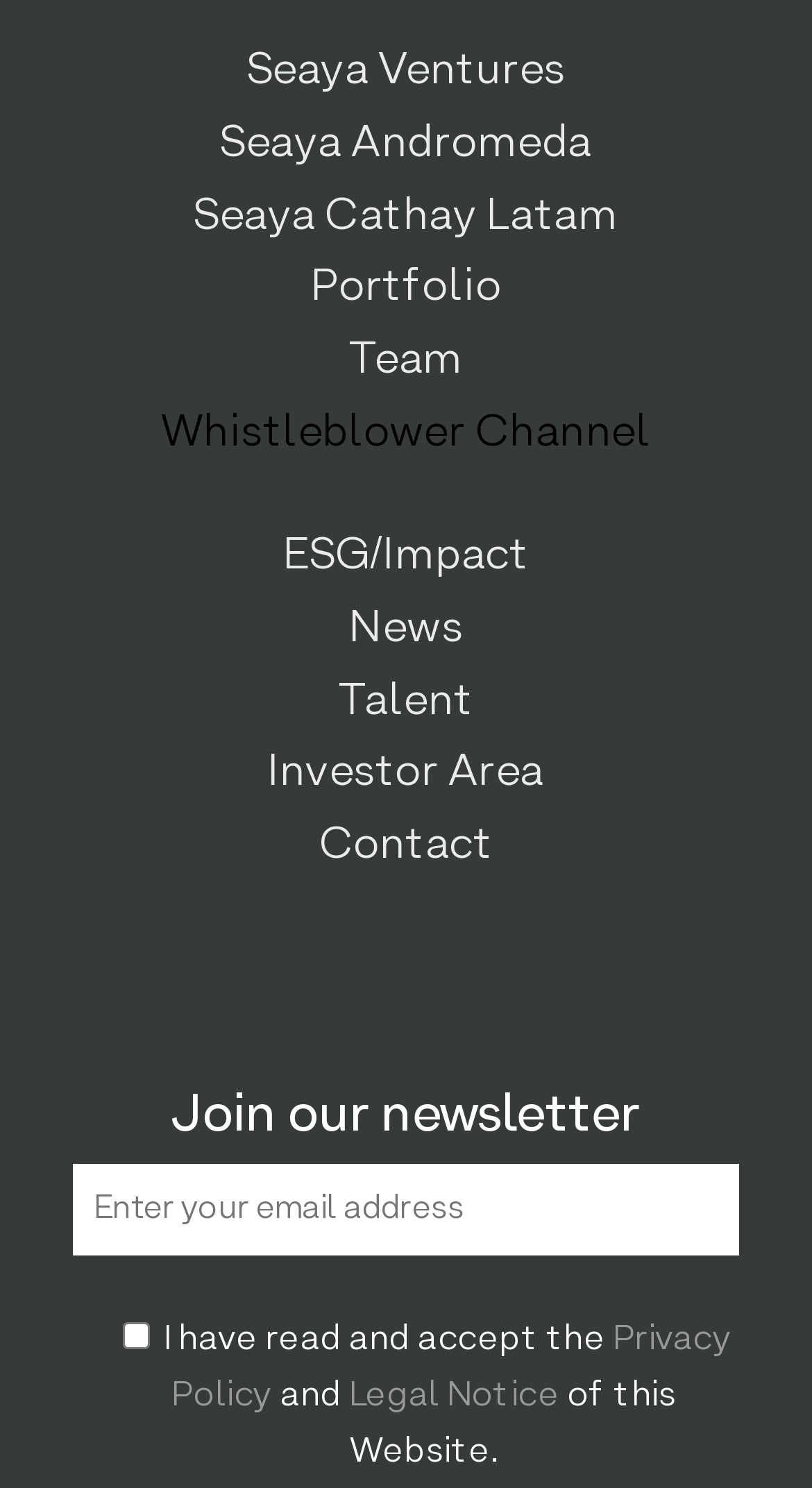Determine the bounding box coordinates of the element's region needed to click to follow the instruction: "Go to Portfolio". Provide these coordinates as four float numbers between 0 and 1, formatted as [left, top, right, bottom].

[0.383, 0.178, 0.617, 0.209]